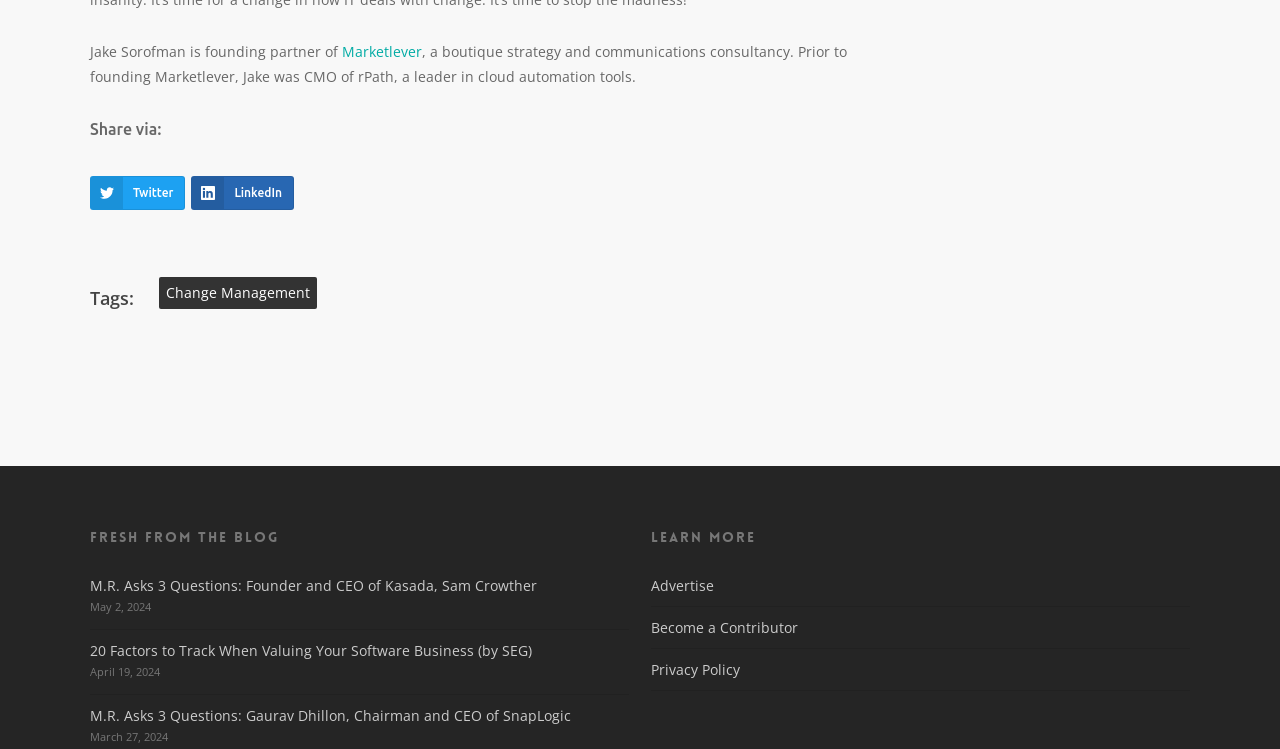Determine the bounding box coordinates of the region to click in order to accomplish the following instruction: "Share on Twitter". Provide the coordinates as four float numbers between 0 and 1, specifically [left, top, right, bottom].

[0.07, 0.234, 0.145, 0.28]